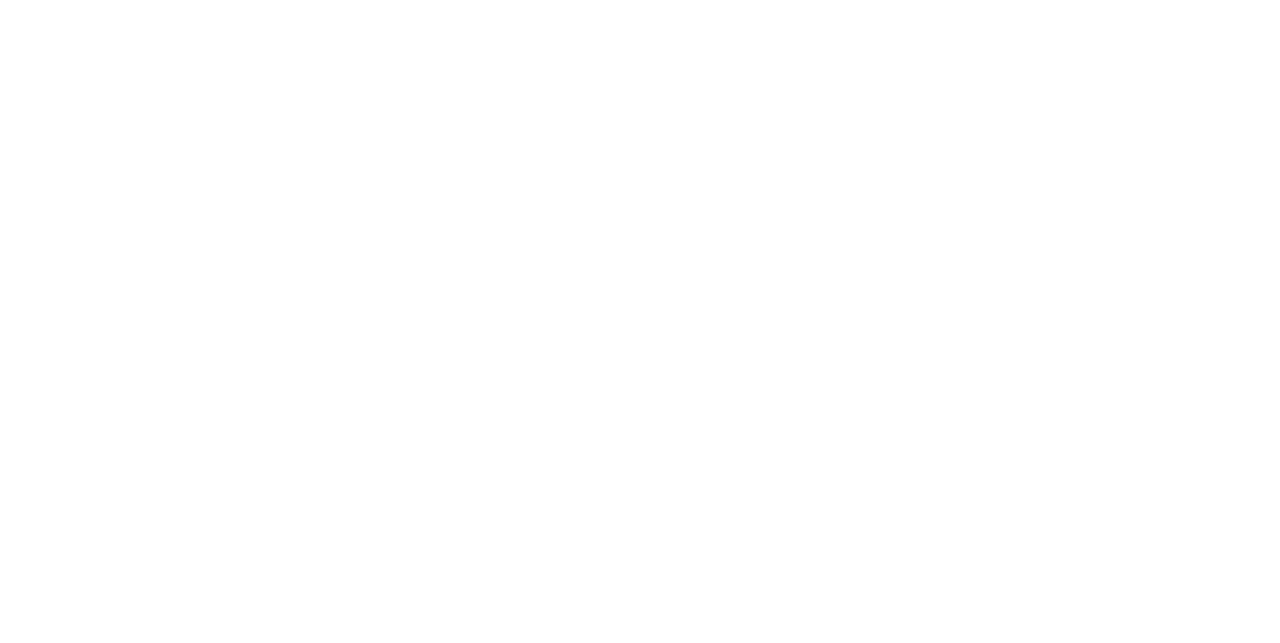What is the purpose of the random_bytes function?
Analyze the screenshot and provide a detailed answer to the question.

The random_bytes function is used to generate random bytes, as indicated by the text 'The random_bytes() function was added to PHP version 7.0'. This function is likely used for cryptographic purposes or other applications that require random data.